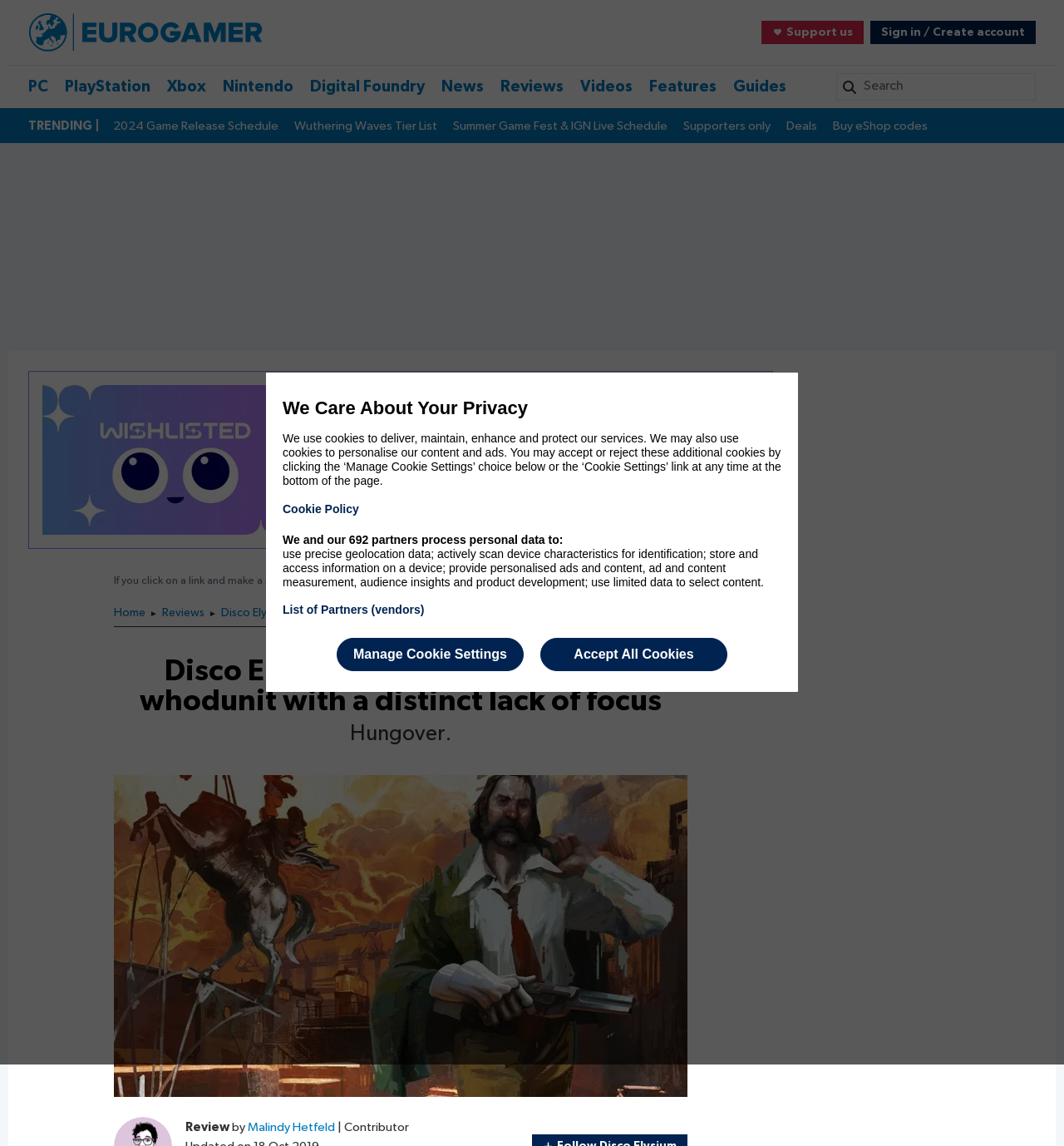Determine the bounding box coordinates for the area that should be clicked to carry out the following instruction: "Search for something".

[0.786, 0.064, 0.973, 0.088]